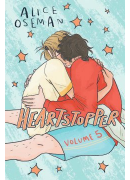How many characters are embracing in the image?
Look at the image and answer with only one word or phrase.

Two